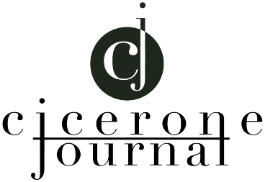What is the essence of the Cicerone Journal?
Refer to the image and provide a one-word or short phrase answer.

Insightful content and artistic reflections